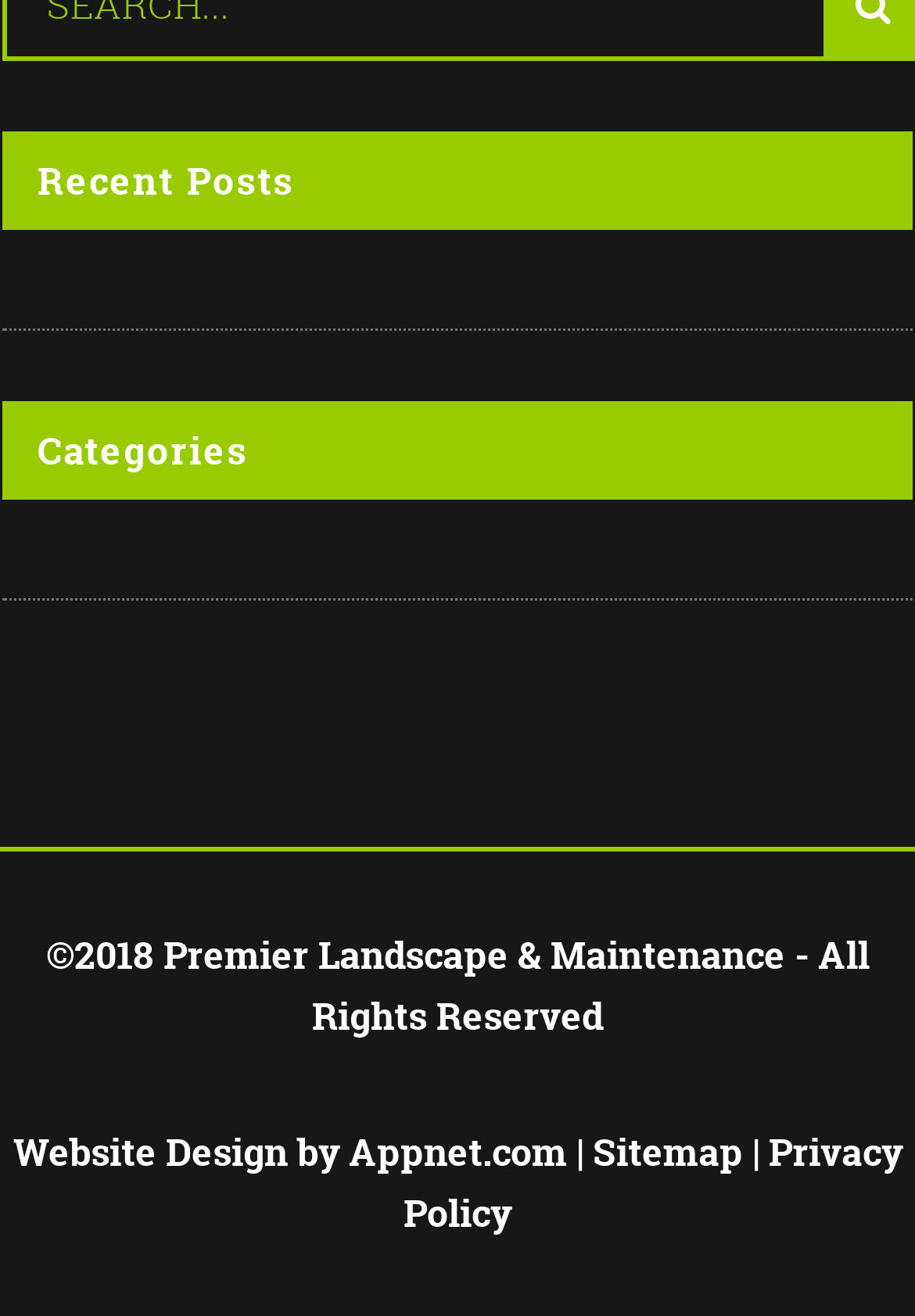Provide the bounding box coordinates of the HTML element this sentence describes: "Privacy Policy". The bounding box coordinates consist of four float numbers between 0 and 1, i.e., [left, top, right, bottom].

[0.441, 0.856, 0.986, 0.942]